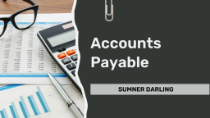Elaborate on the image with a comprehensive description.

This image features a professional and informative design focused on the topic of "Accounts Payable." It prominently displays the title in bold, white text against a dark background, highlighting the importance of managing cash flow in business. Laid out on a desk, the image includes a calculator, a notepad filled with financial data, and a pair of glasses, suggesting an ongoing analysis and management of accounts payable tasks. The name "SUMNER DARLING" is featured below the title, implying authorship or a contributor associated with the content. The backdrop of spreadsheets and financial reports enhances the image's relevance to those interested in accounting and financial management.